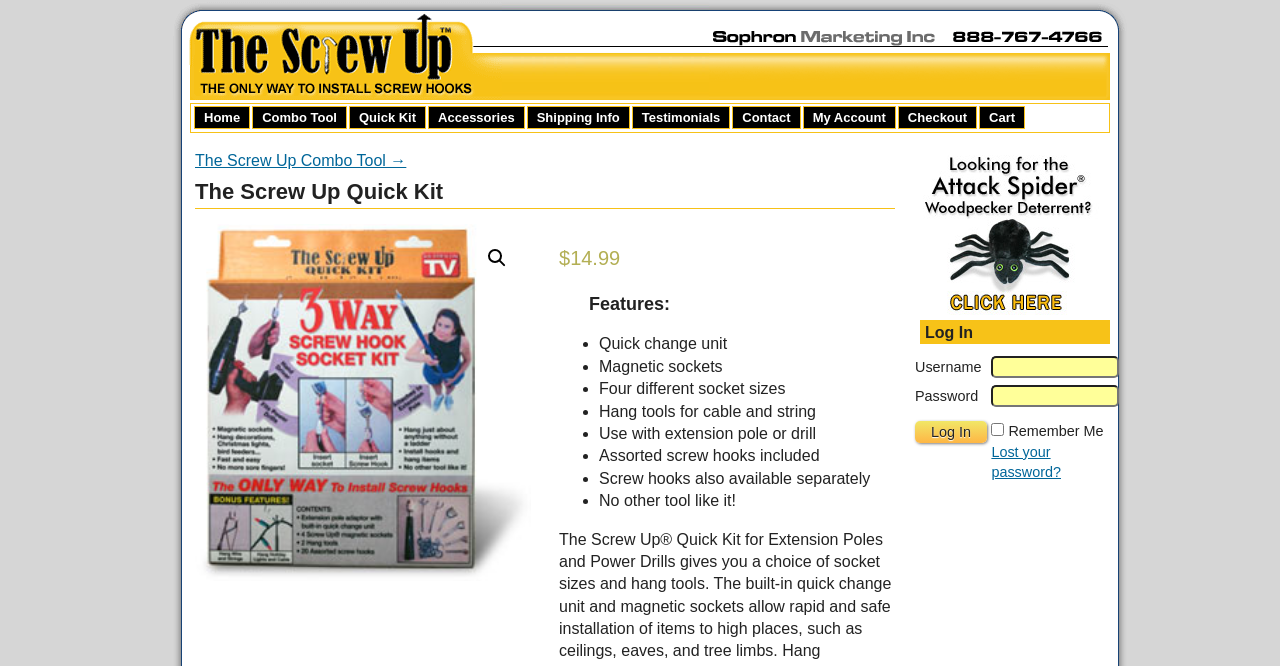Find the bounding box coordinates of the area to click in order to follow the instruction: "Check the Combo Tool".

[0.197, 0.159, 0.271, 0.194]